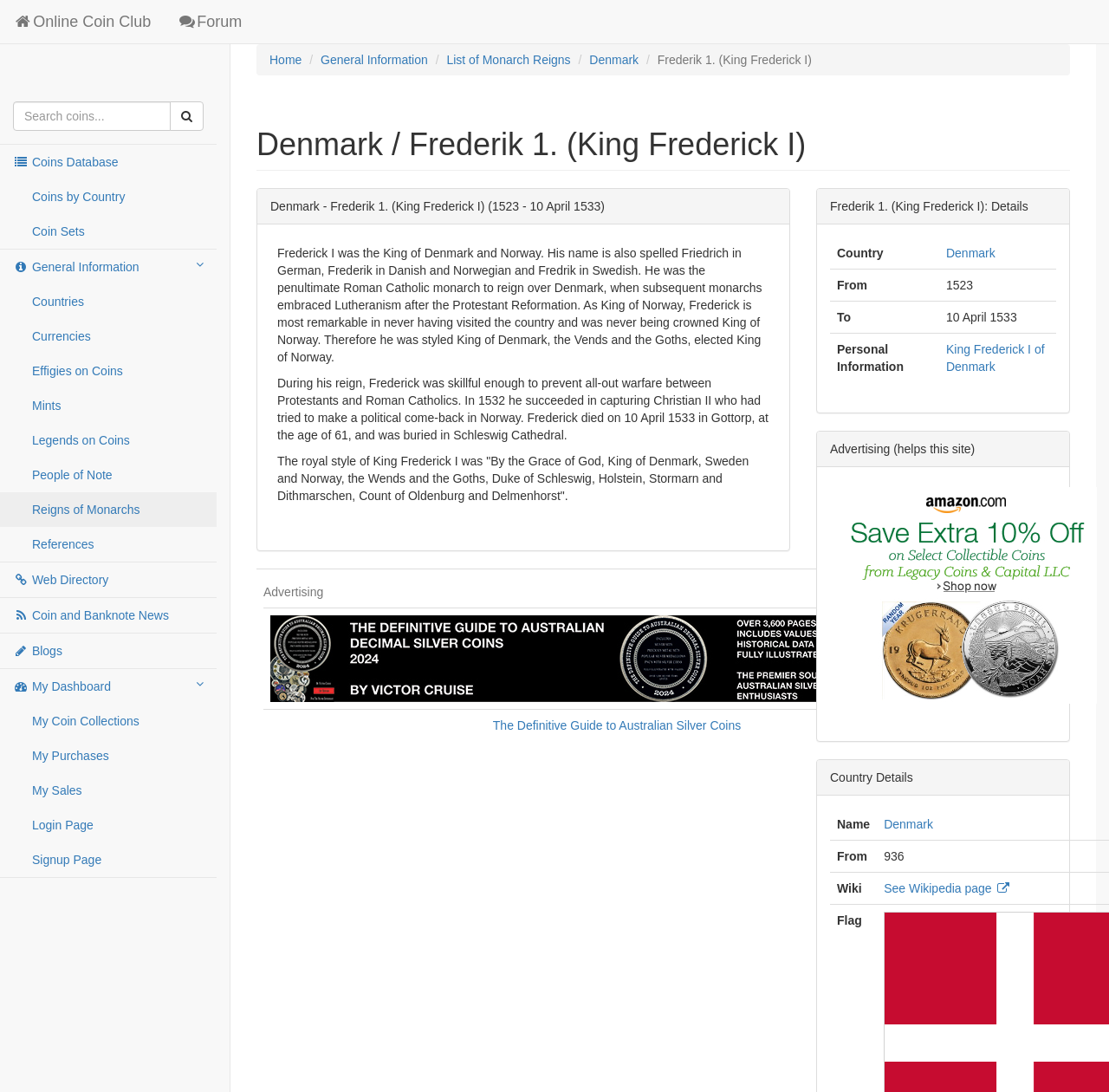What is the main heading of this webpage? Please extract and provide it.

Denmark / Frederik 1. (King Frederick I)